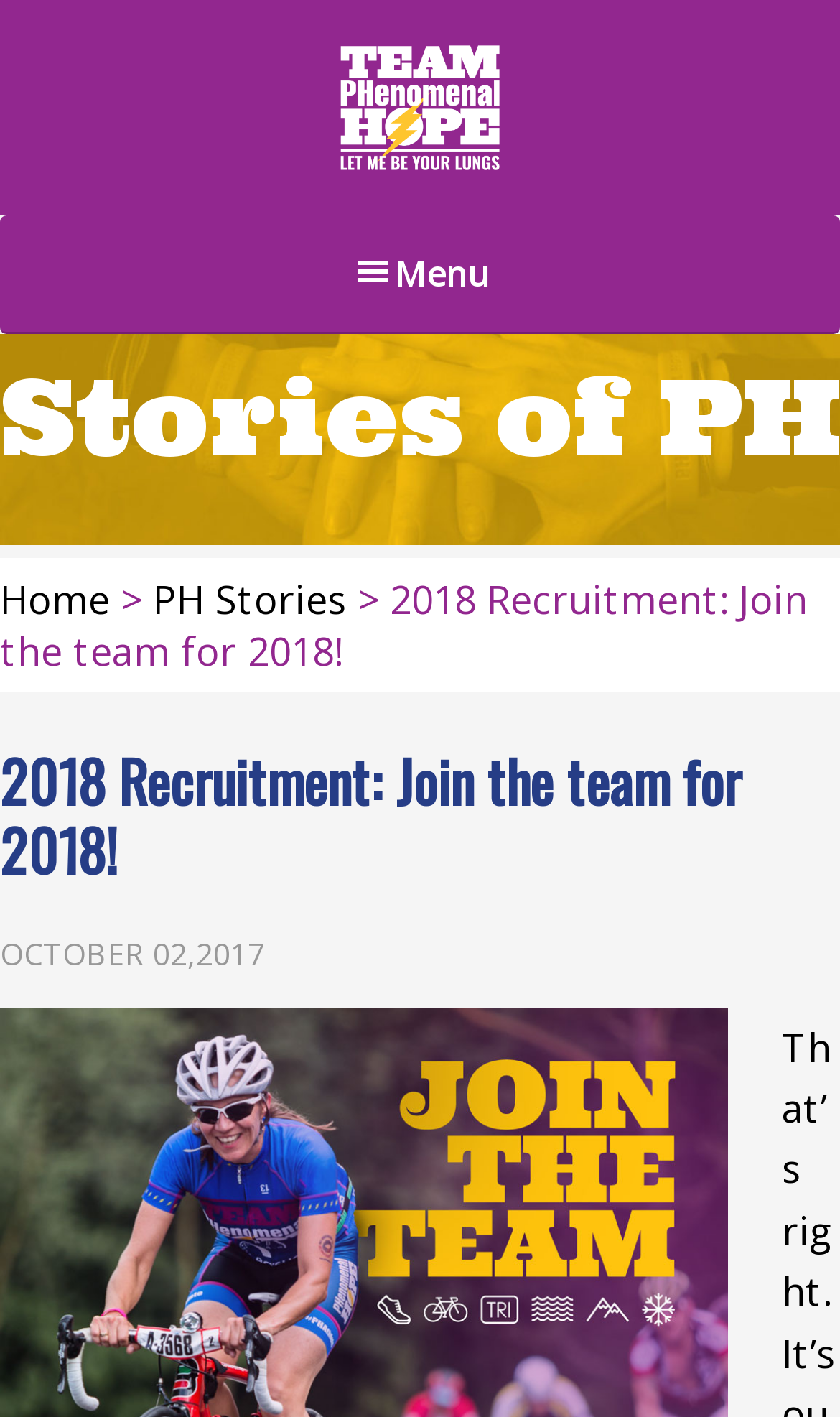What is the title of the recruitment section?
Using the image, answer in one word or phrase.

2018 Recruitment: Join the team for 2018!